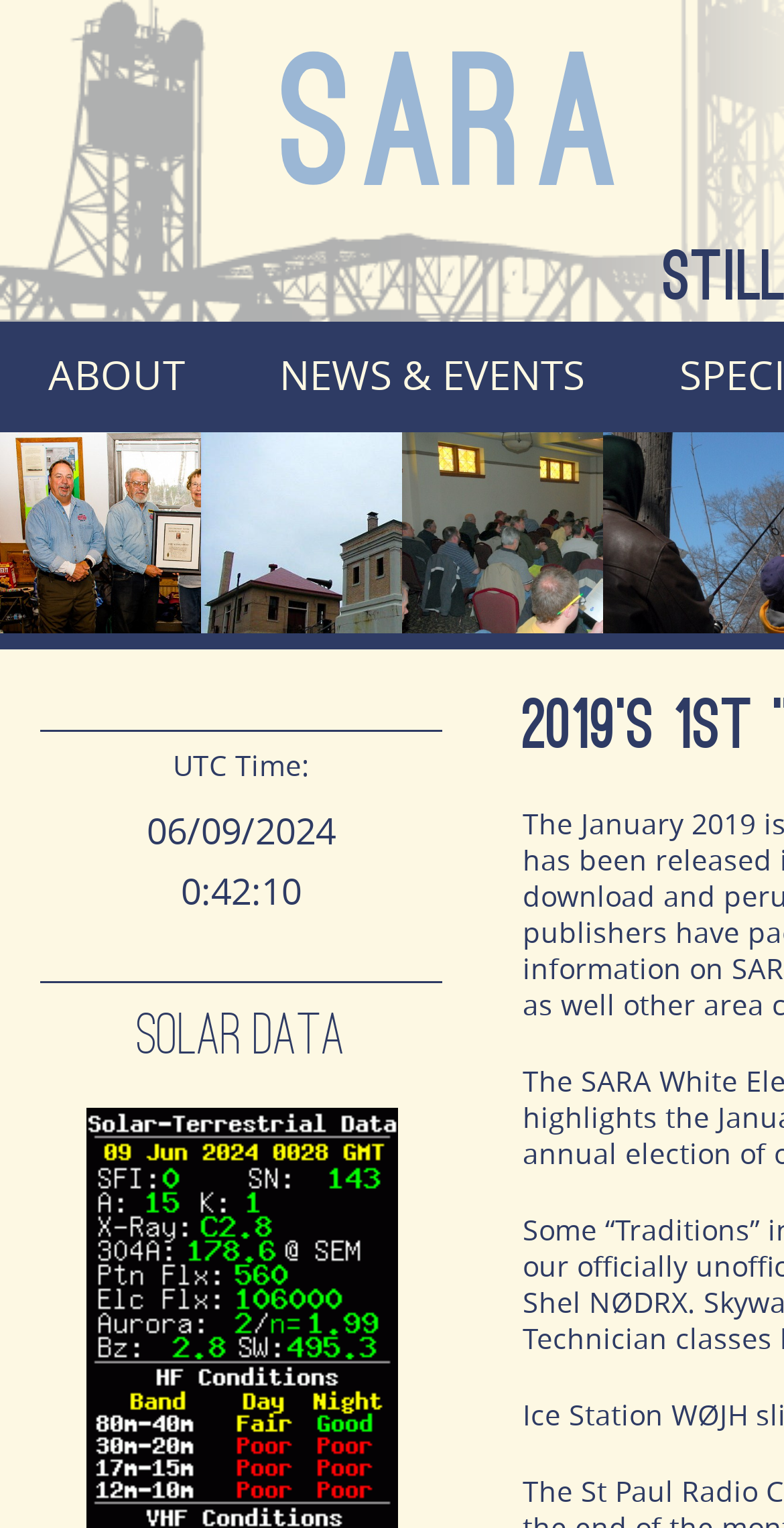How many links are in the top navigation bar?
Answer the question with a detailed and thorough explanation.

I inspected the top navigation bar and found three links: 'SARA', 'ABOUT', and 'NEWS & EVENTS'. These links are located at the top of the webpage.